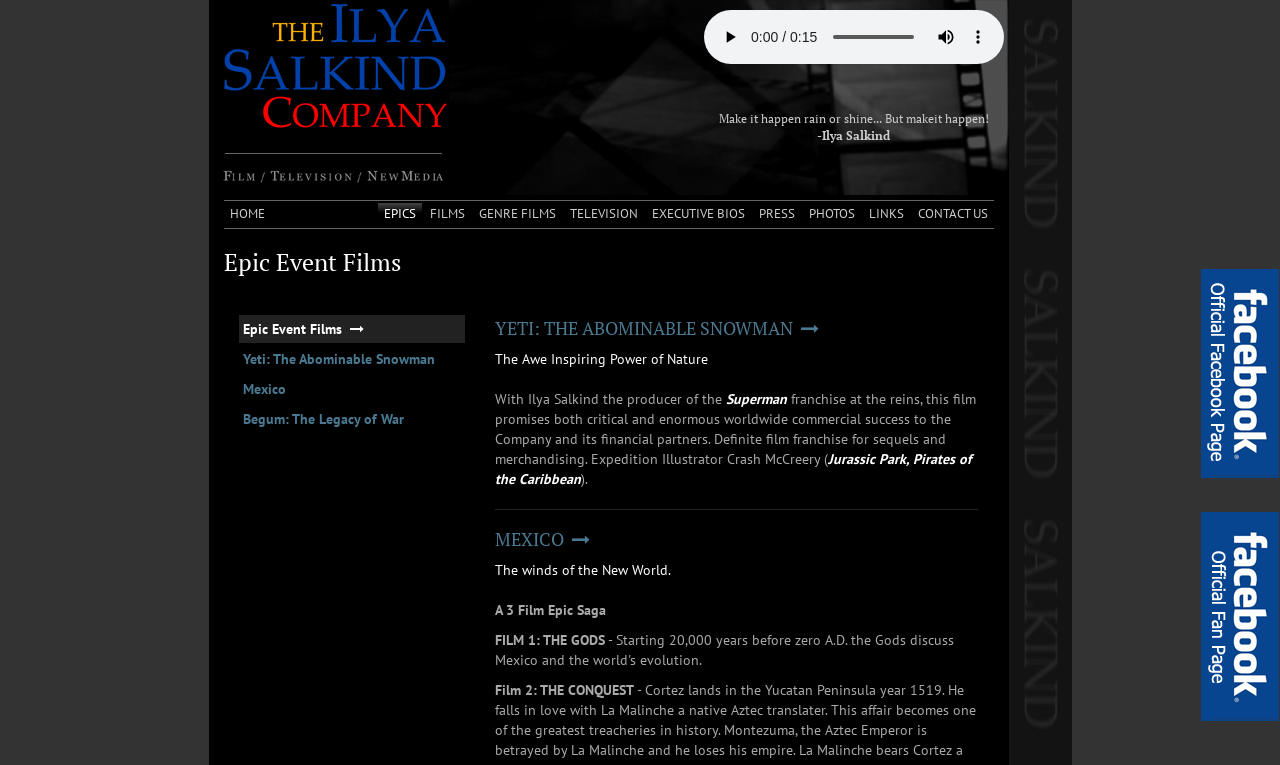Please indicate the bounding box coordinates of the element's region to be clicked to achieve the instruction: "Find us on Facebook". Provide the coordinates as four float numbers between 0 and 1, i.e., [left, top, right, bottom].

[0.938, 0.351, 0.999, 0.625]